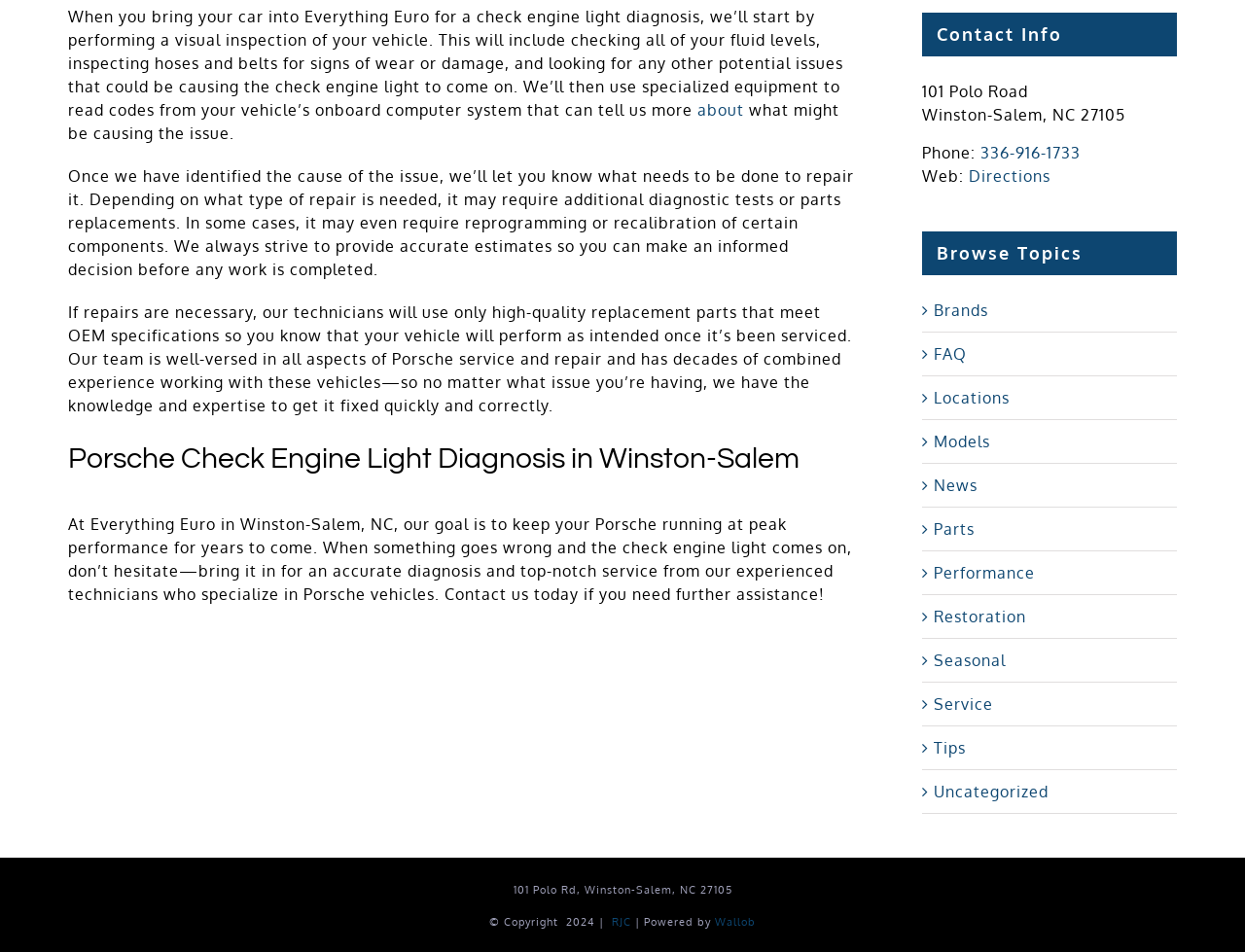What is the phone number of Everything Euro?
Carefully analyze the image and provide a thorough answer to the question.

The phone number is listed in the contact information section of the webpage, along with other contact details such as the address and a link to directions.